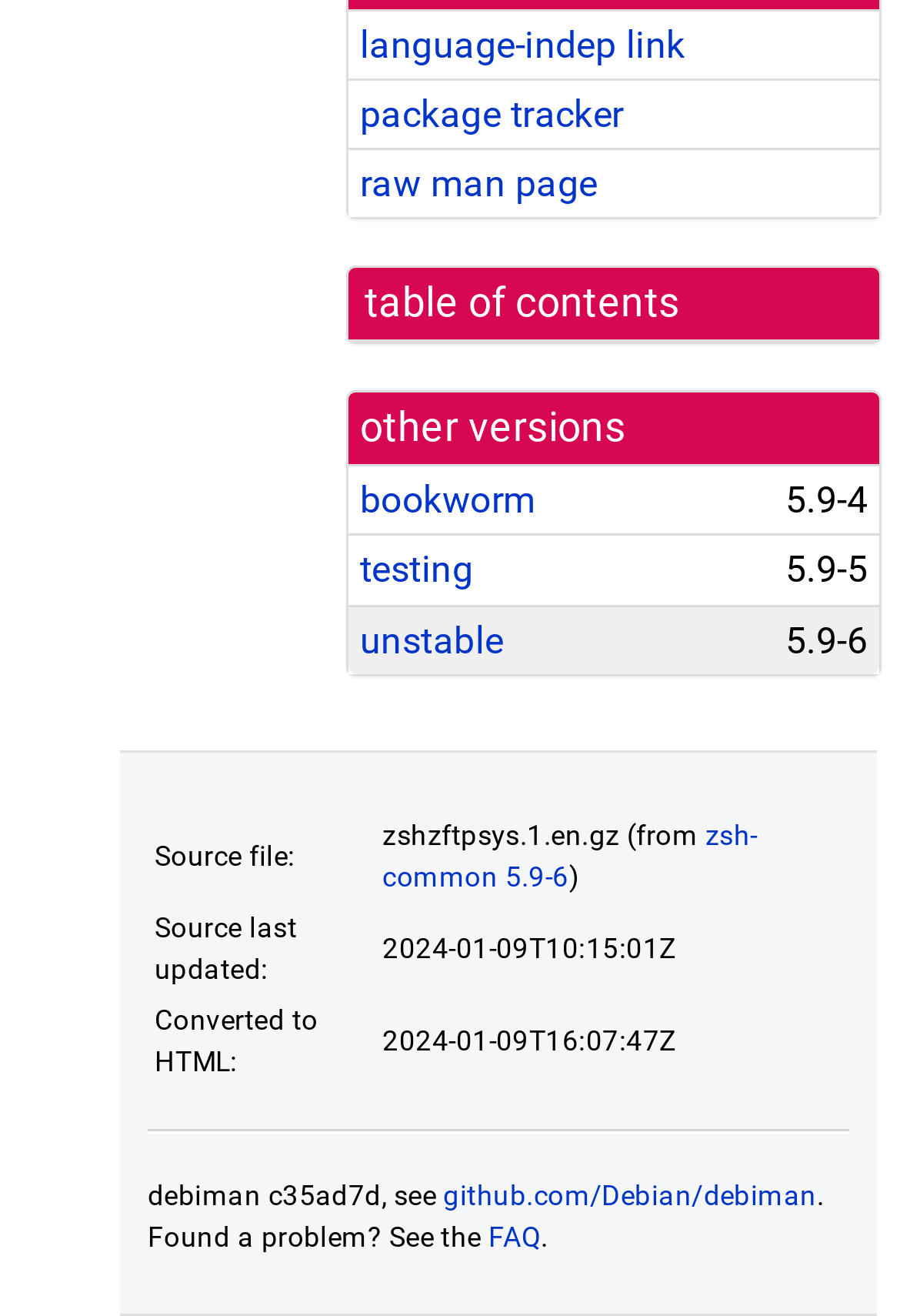Answer the question with a brief word or phrase:
What is the URL of the GitHub repository?

github.com/Debian/debiman